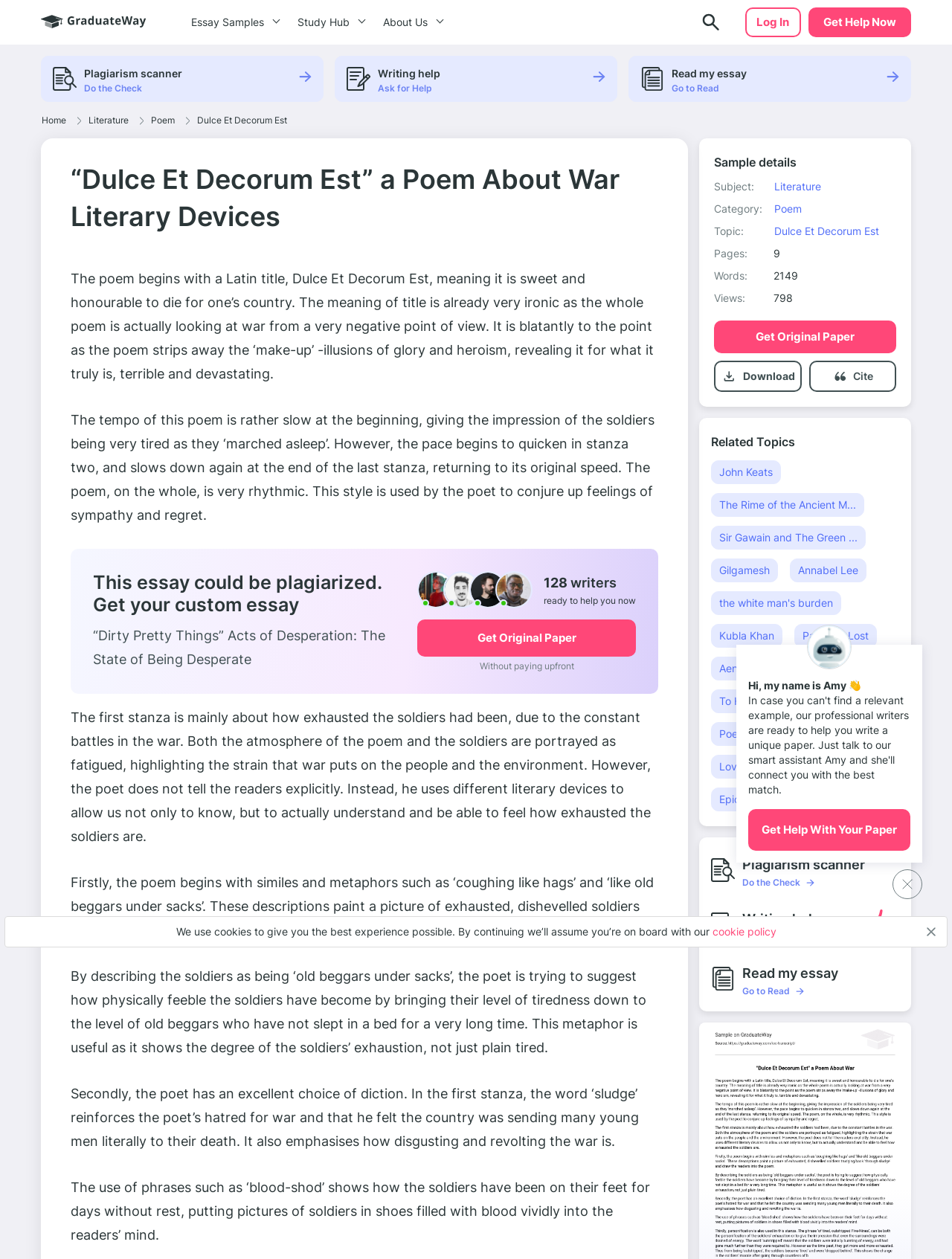What is the meaning of the poem's title?
Based on the image, please offer an in-depth response to the question.

The title of the poem 'Dulce Et Decorum Est' is a Latin phrase that means 'it is sweet and honourable to die for one’s country'. This is ironic because the poem itself presents a negative view of war, stripping away the illusions of glory and heroism.